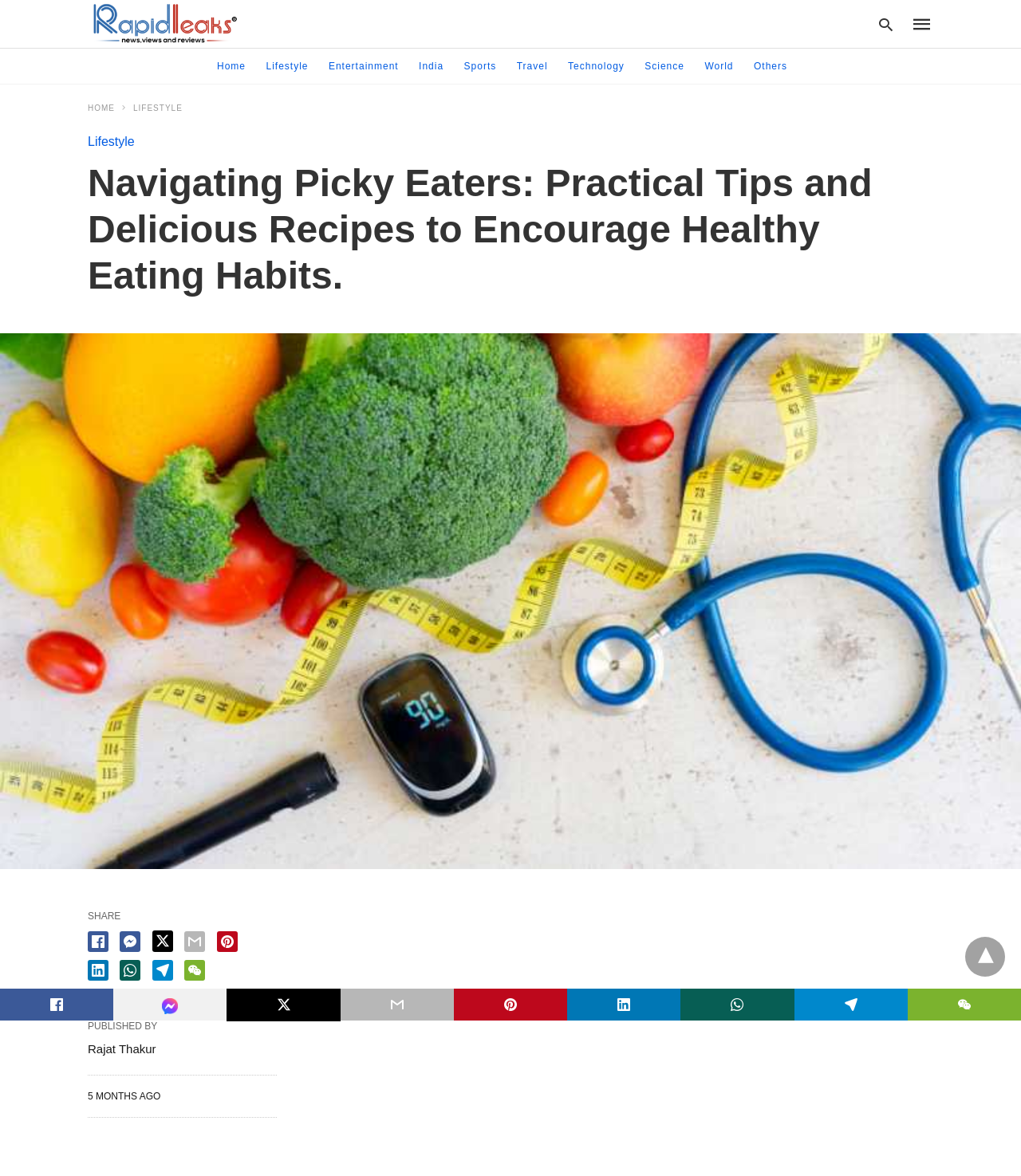Please answer the following question using a single word or phrase: 
How many social media sharing options are available?

9